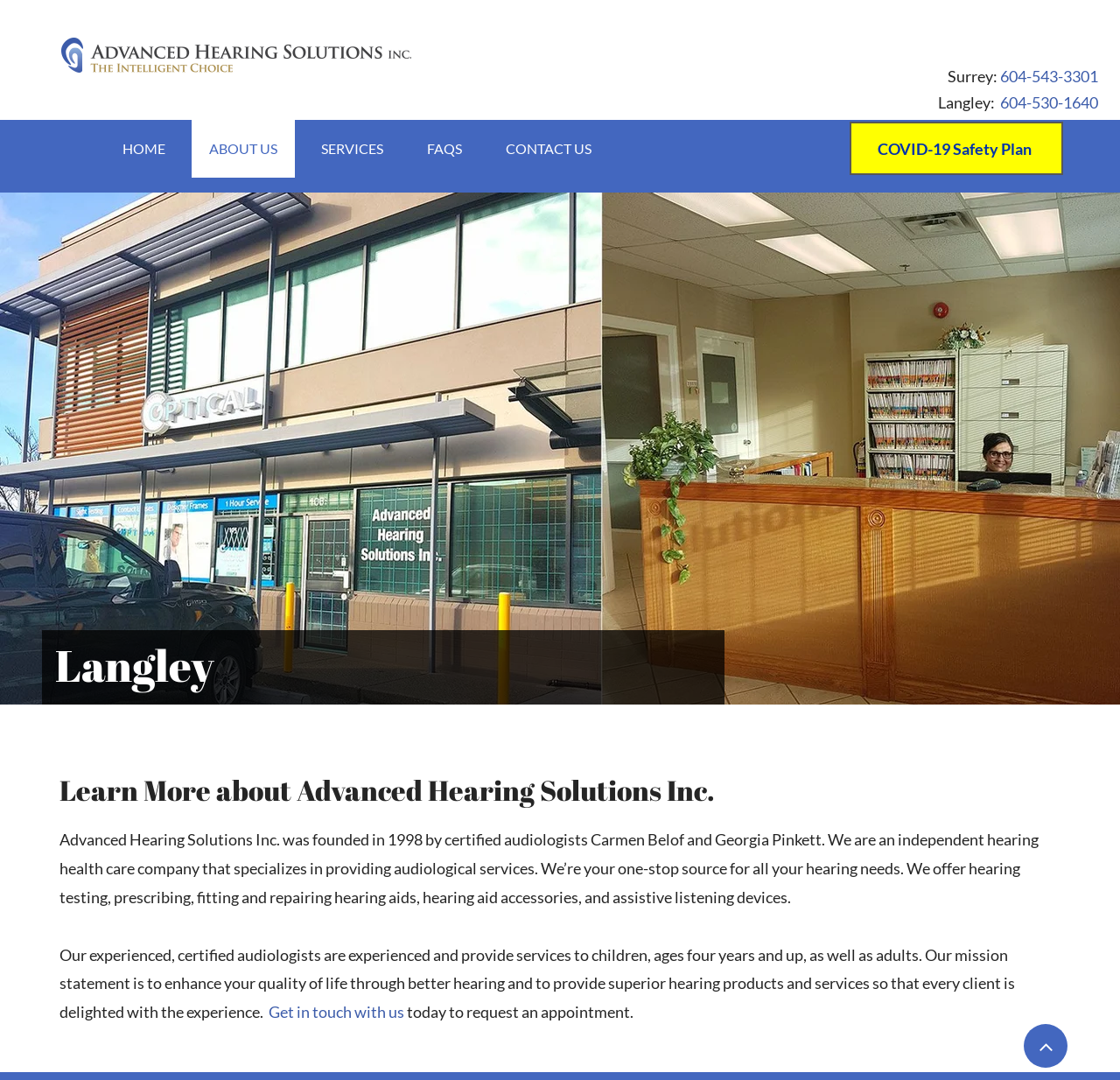Give a one-word or short phrase answer to this question: 
How many locations does the company have?

Three